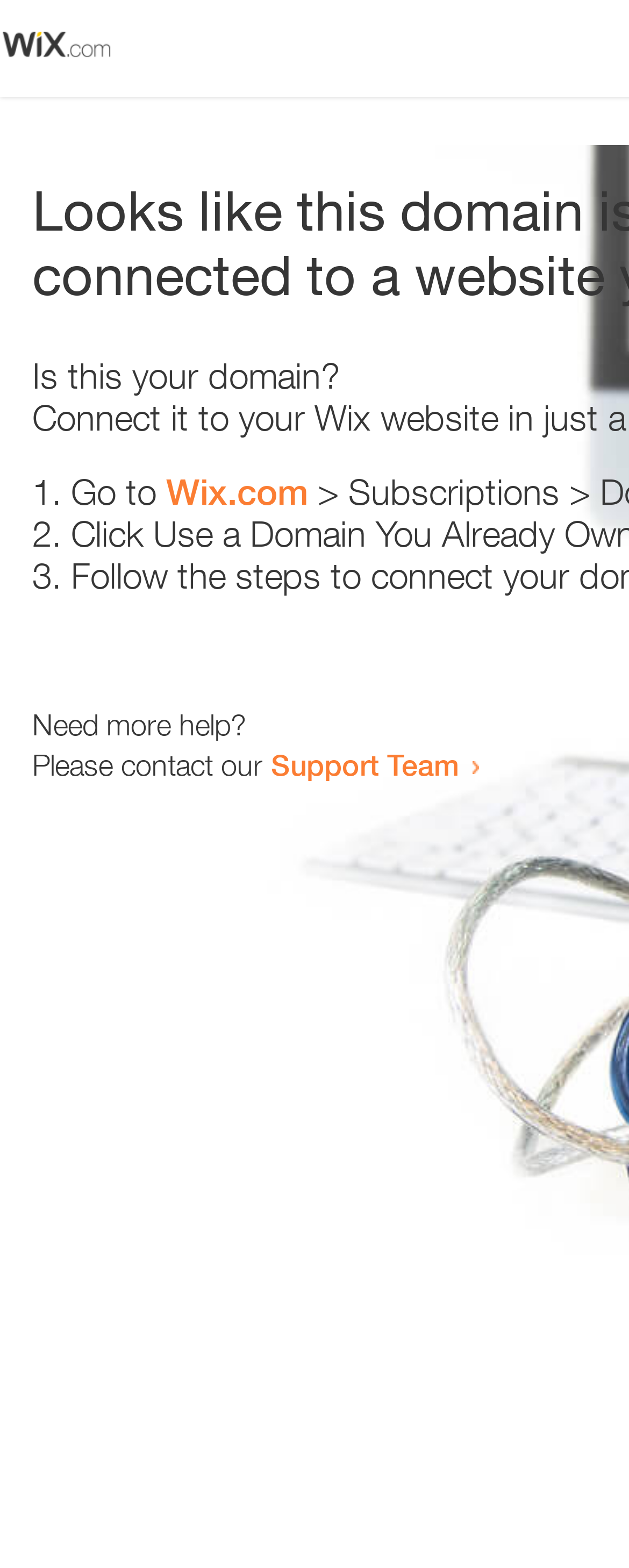Find the bounding box coordinates for the UI element whose description is: "Wix.com". The coordinates should be four float numbers between 0 and 1, in the format [left, top, right, bottom].

[0.264, 0.3, 0.49, 0.327]